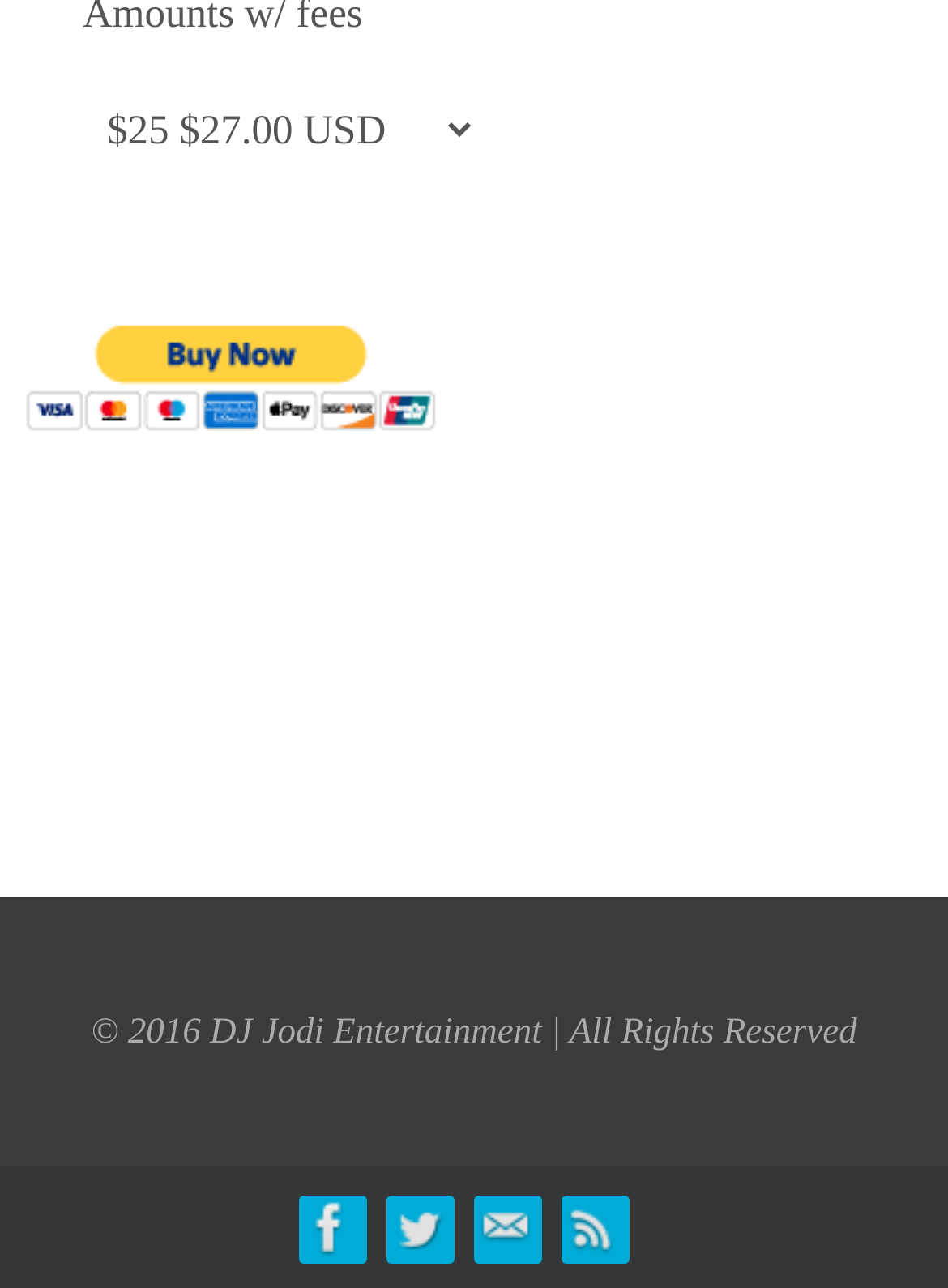What is the purpose of the button?
Please look at the screenshot and answer using one word or phrase.

Pay with PayPal